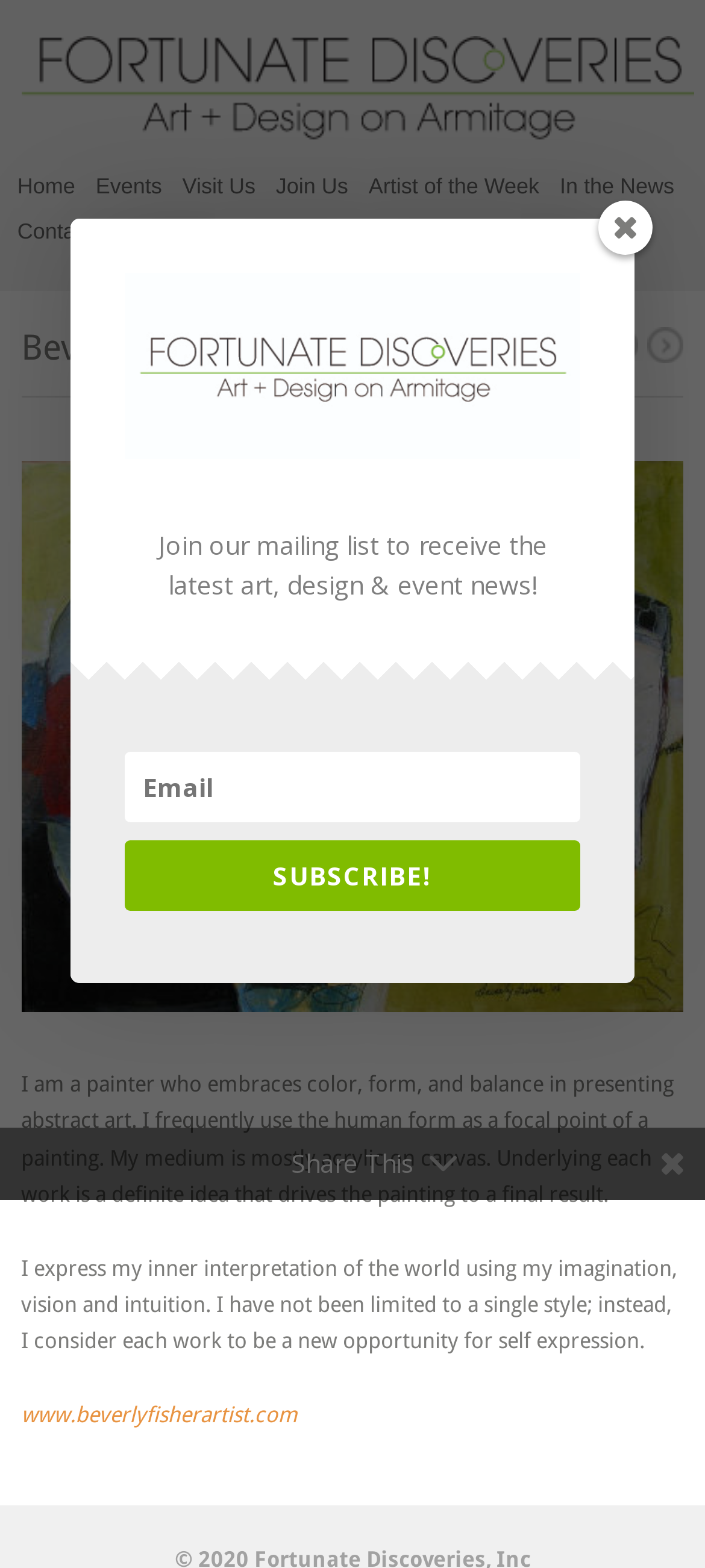Summarize the webpage in an elaborate manner.

The webpage is about Fortunate Discoveries, specifically featuring the artist Beverly Fisher. At the top, there is a large heading "Fortunate Discoveries" with a linked image, which is likely the logo of the website. Below this, there is a navigation menu with links to "Home", "Events", "Visit Us", "Join Us", "Artist of the Week", "In the News", and "Contact Us".

On the left side, there is a smaller heading "Beverly Fisher" followed by a series of links, including pagination links "1" and an empty link. Below these links, there is a large image that spans most of the width of the page.

The main content of the page is a brief description of Beverly Fisher's art style, written in two paragraphs. The text explains that she is a painter who uses abstract art to express her inner interpretation of the world, often featuring the human form as a focal point.

On the right side, there is a section with a link to the artist's website, "www.beverlyfisherartist.com". Below this, there is a call-to-action to join a mailing list to receive news about art, design, and events. This section includes a text box to input an email address and a "SUBSCRIBE!" button.

Finally, at the bottom of the page, there is a "Share This" button.